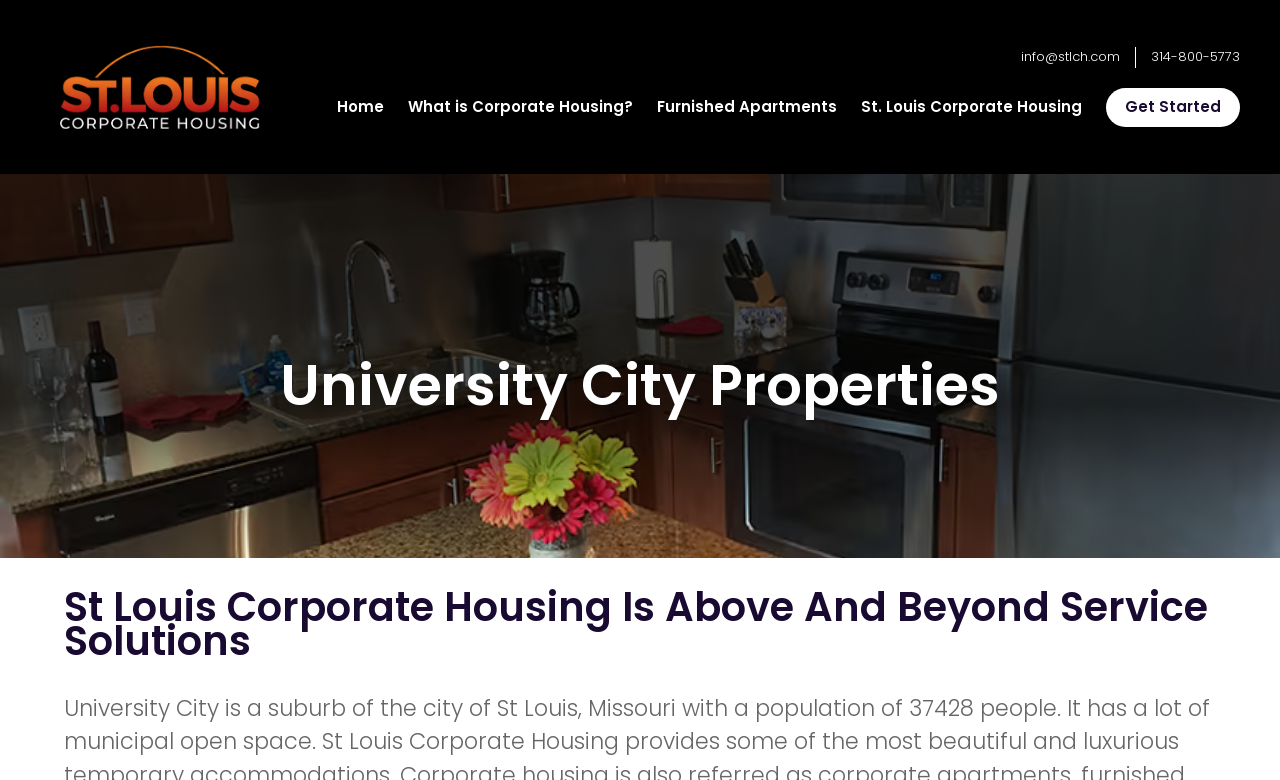What is the name of the properties listed?
Based on the screenshot, answer the question with a single word or phrase.

University City Properties